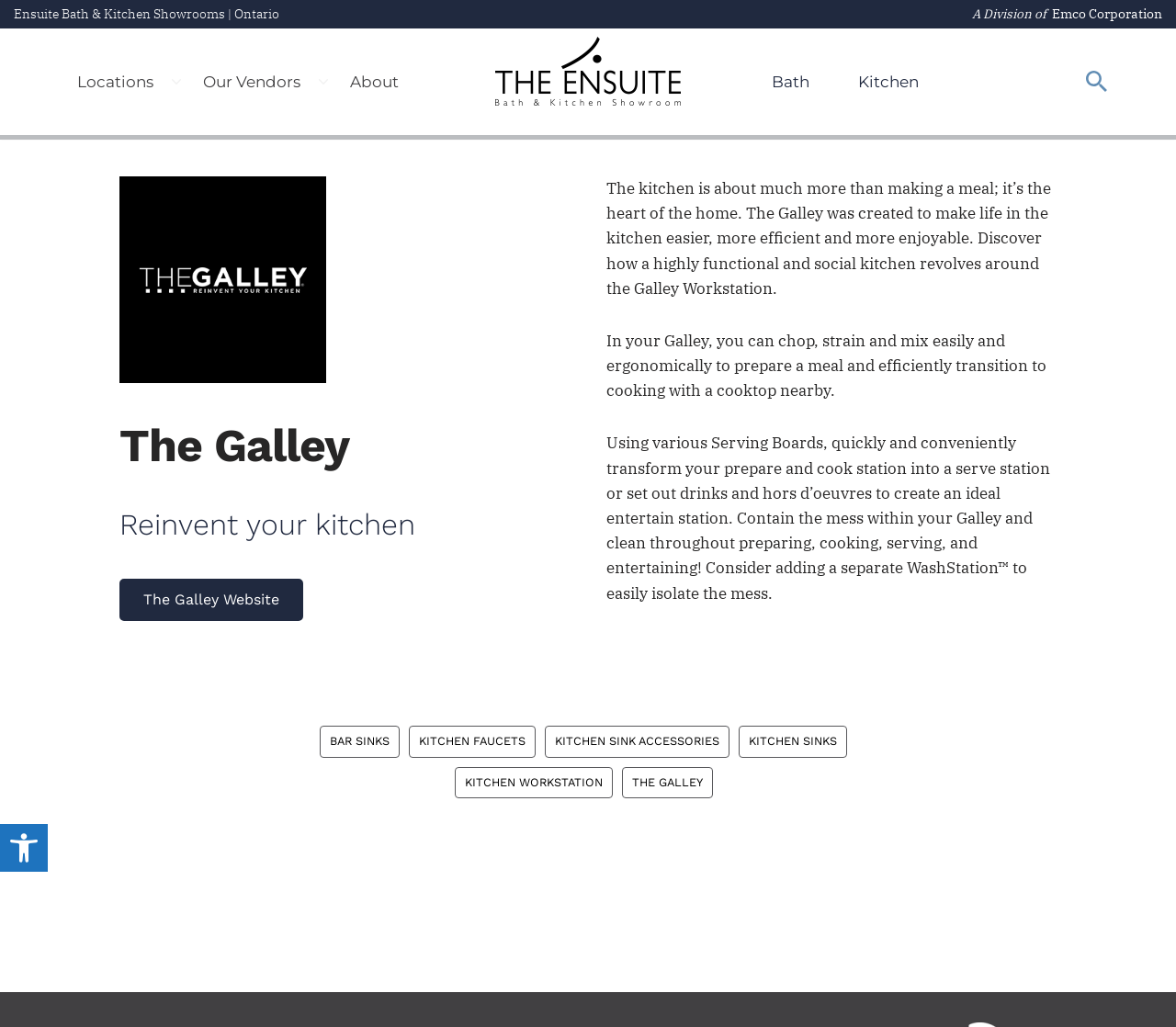What is the bounding box coordinate of the 'Search' button?
Refer to the image and respond with a one-word or short-phrase answer.

[0.923, 0.069, 0.941, 0.09]